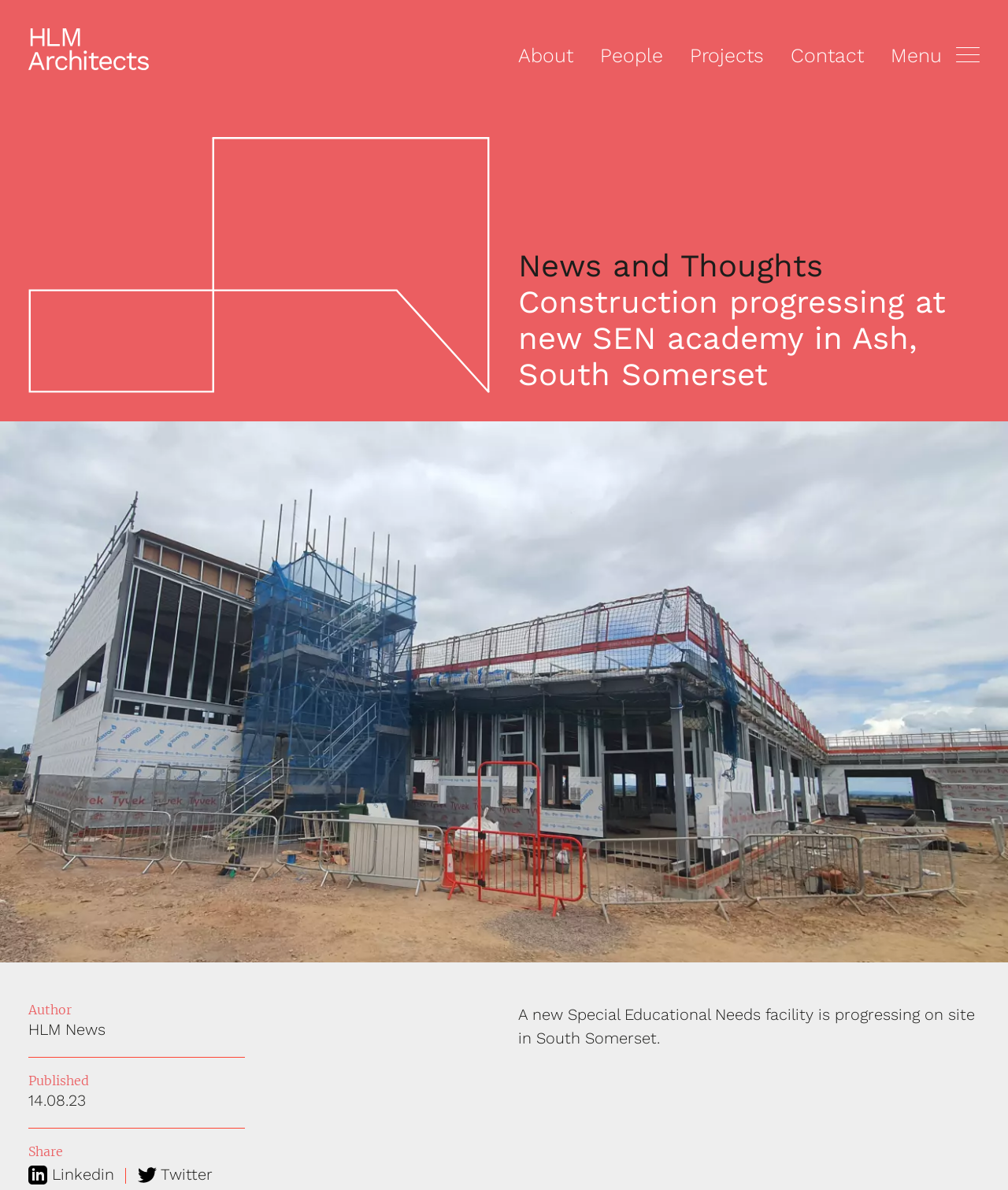Find the bounding box coordinates for the HTML element described in this sentence: "HLM Architects.cls-1{fill:#fff} .st0{fill:#fff}". Provide the coordinates as four float numbers between 0 and 1, in the format [left, top, right, bottom].

[0.028, 0.024, 0.148, 0.059]